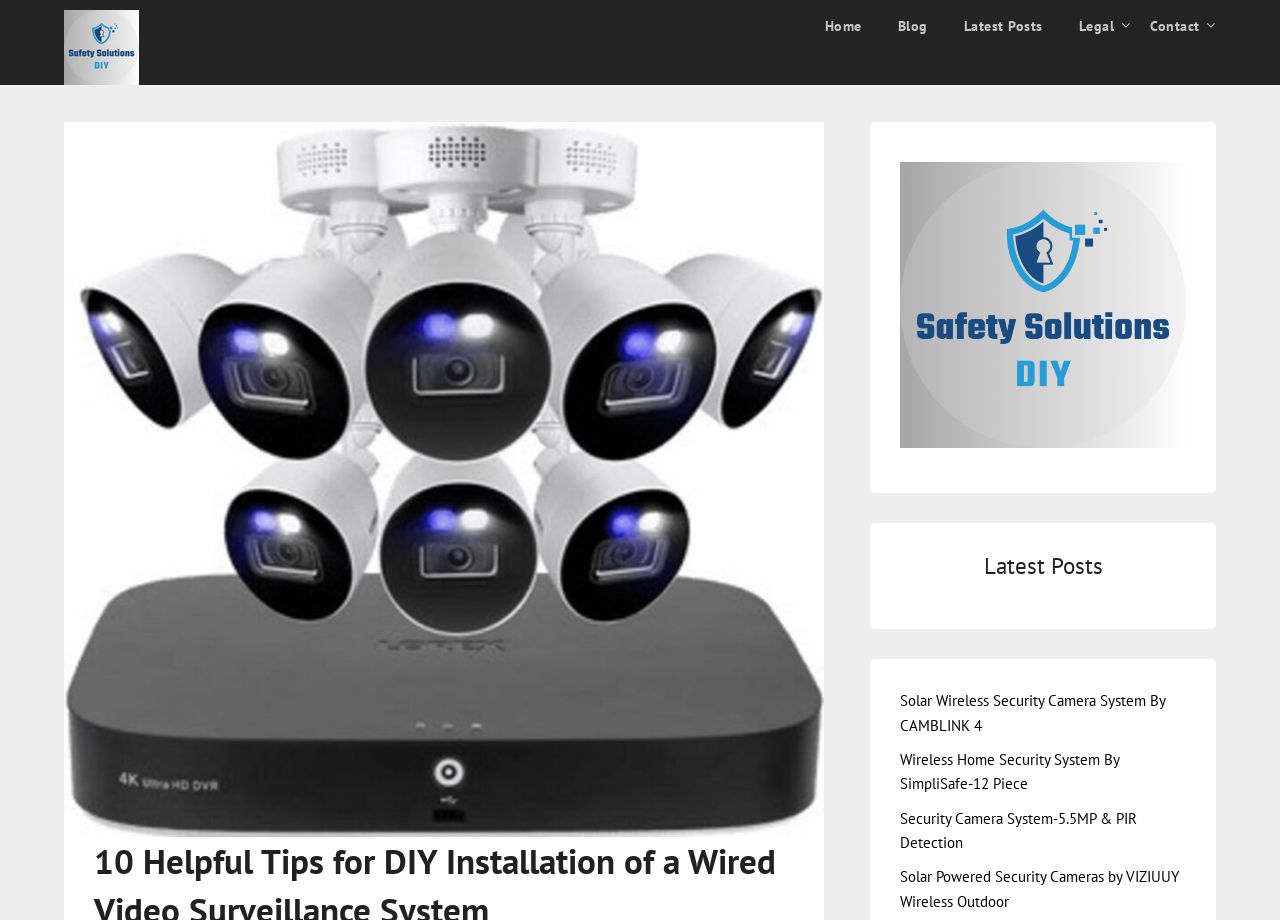Please reply with a single word or brief phrase to the question: 
Is there a figure element on the webpage?

Yes